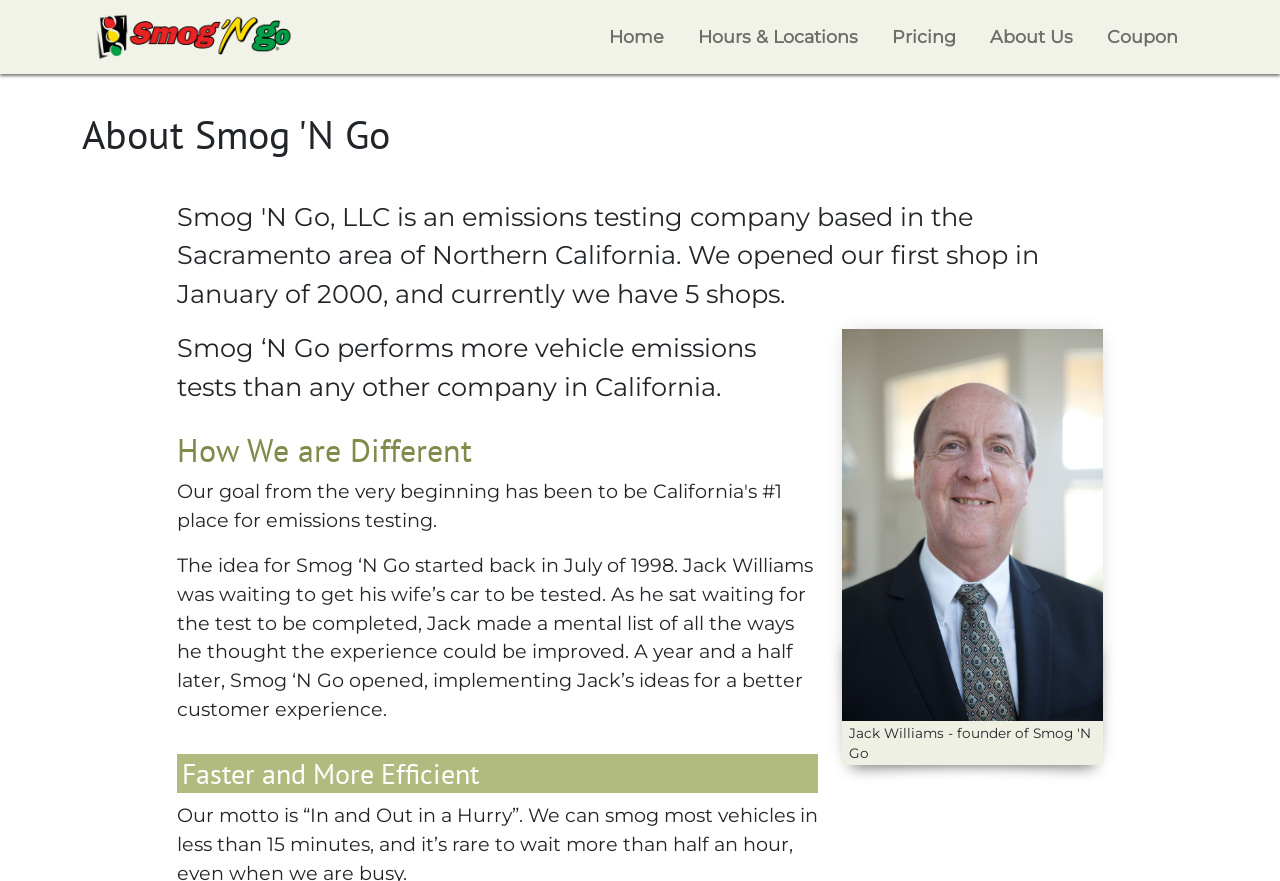Describe every aspect of the webpage comprehensively.

The webpage is about Smog 'N Go, an emissions testing company based in the Sacramento area of Northern California. At the top left, there is a link and an image with the company's name "Smog 'N Go". 

To the right of the company name, there are five links: "Home", "Hours & Locations", "Pricing", "About Us", and "Coupon", which are aligned horizontally and positioned near the top of the page.

Below the company name, there is a heading "About Smog 'N Go" followed by a paragraph of text that describes the company's performance in vehicle emissions tests. 

Further down, there is a heading "How We are Different" followed by a paragraph of text that explains the idea behind the company's founding. 

Below that, there is another heading "Faster and More Efficient" followed by a figure that contains a headshot photo of Jack Williams, the founder of Smog 'N Go, along with a figcaption. The photo is positioned near the bottom right of the page.